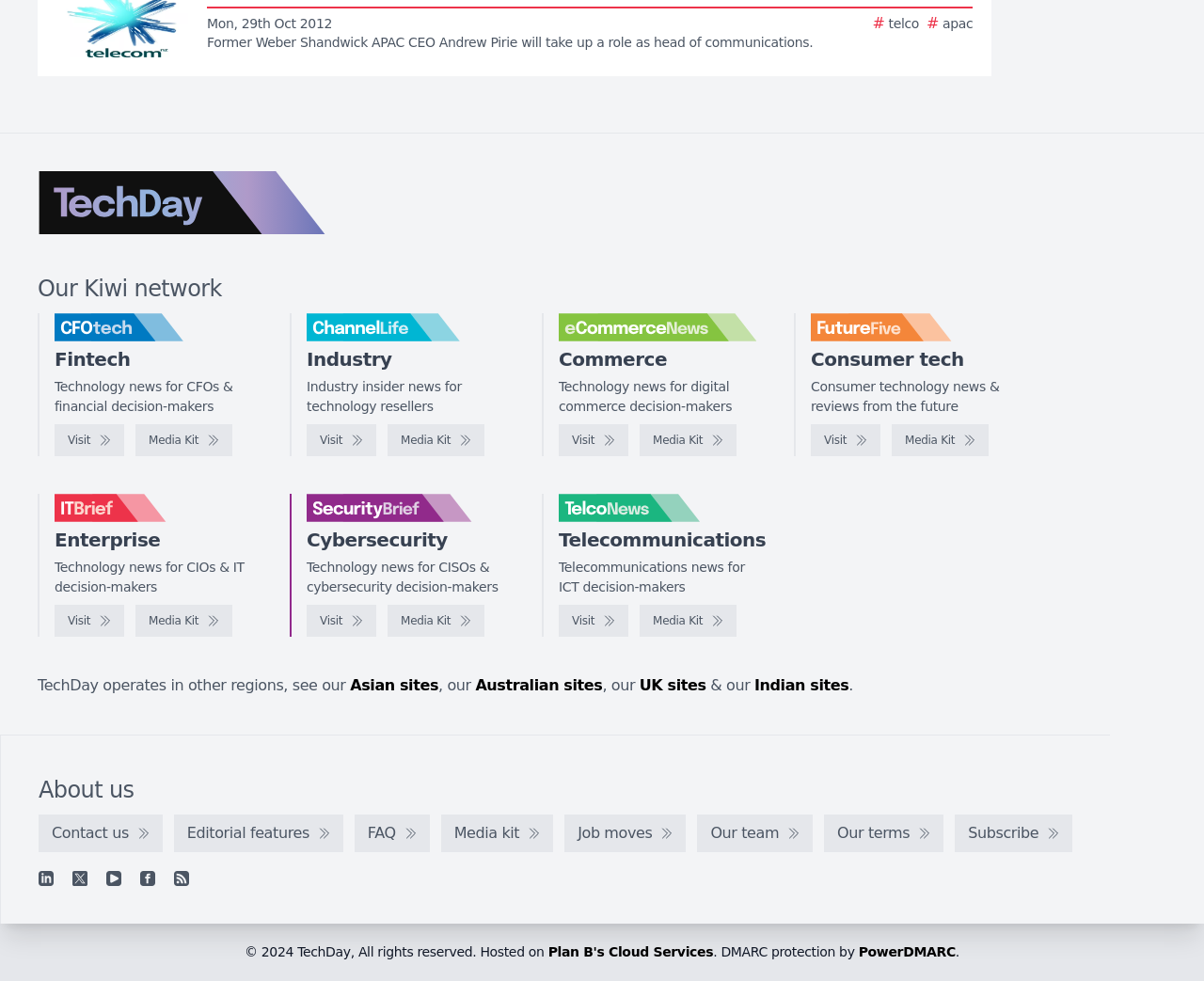Bounding box coordinates must be specified in the format (top-left x, top-left y, bottom-right x, bottom-right y). All values should be floating point numbers between 0 and 1. What are the bounding box coordinates of the UI element described as: Plan B's Cloud Services

[0.455, 0.963, 0.592, 0.978]